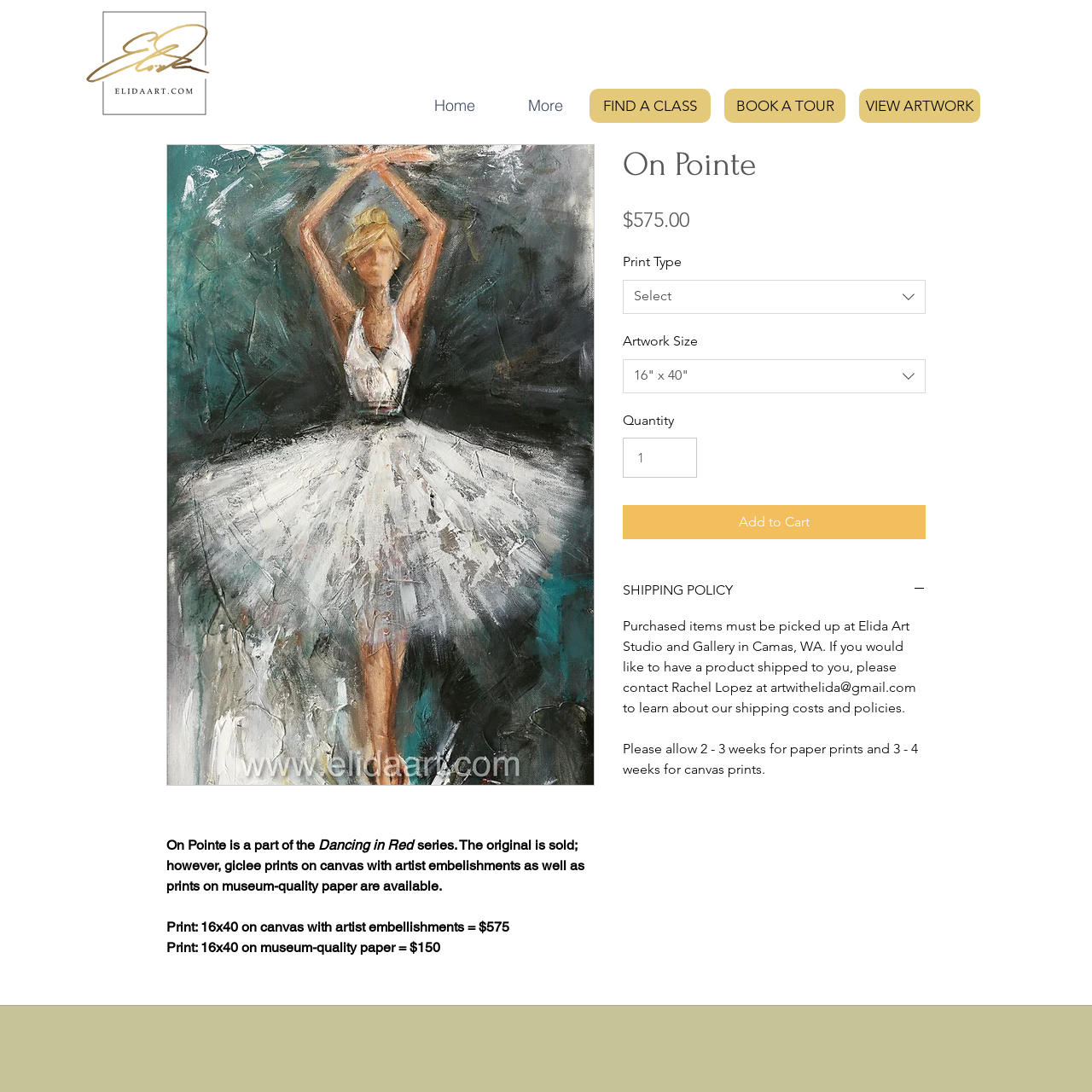Please mark the bounding box coordinates of the area that should be clicked to carry out the instruction: "Click the 'VIEW ARTWORK' link".

[0.787, 0.081, 0.898, 0.112]